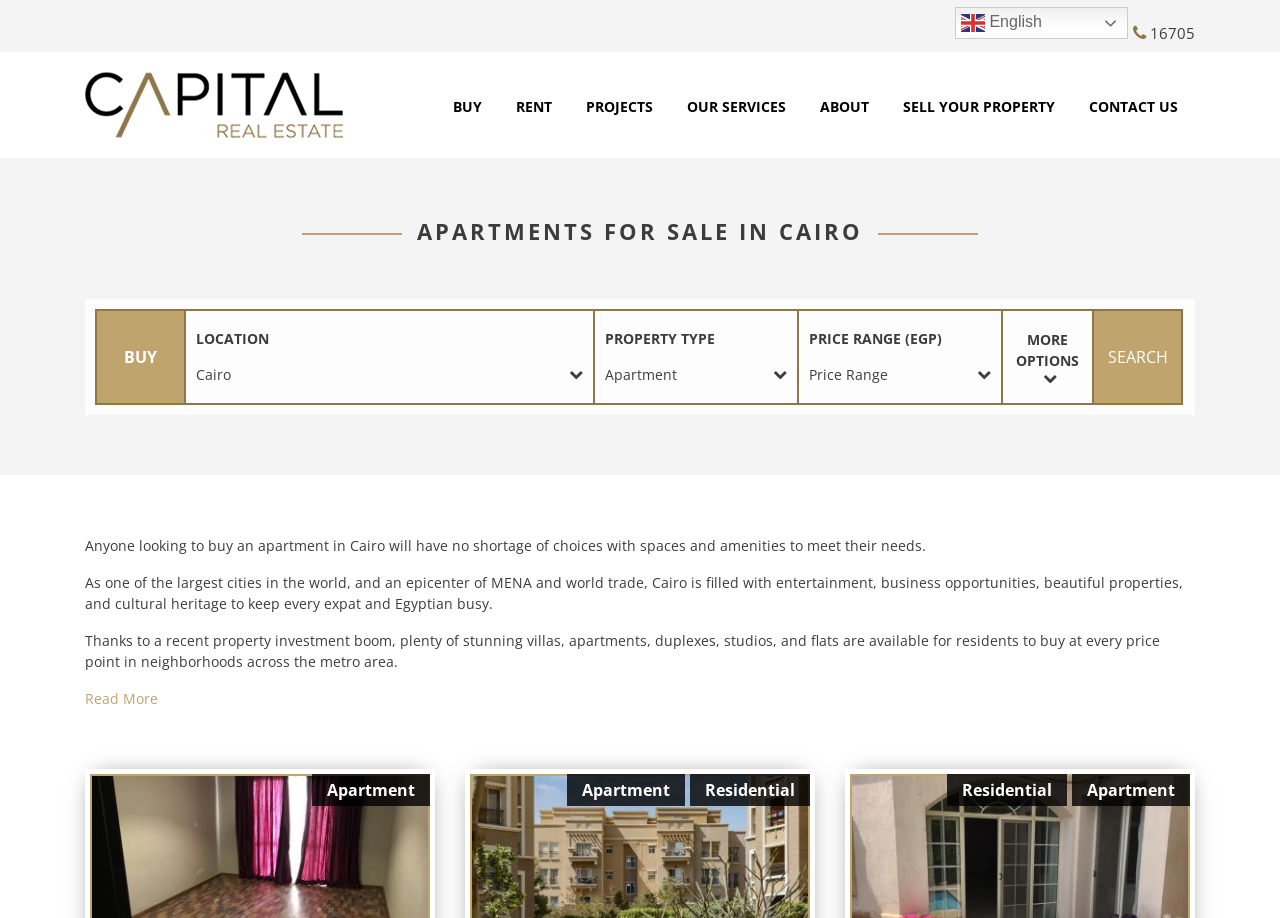Please predict the bounding box coordinates of the element's region where a click is necessary to complete the following instruction: "View projects". The coordinates should be represented by four float numbers between 0 and 1, i.e., [left, top, right, bottom].

[0.458, 0.105, 0.51, 0.126]